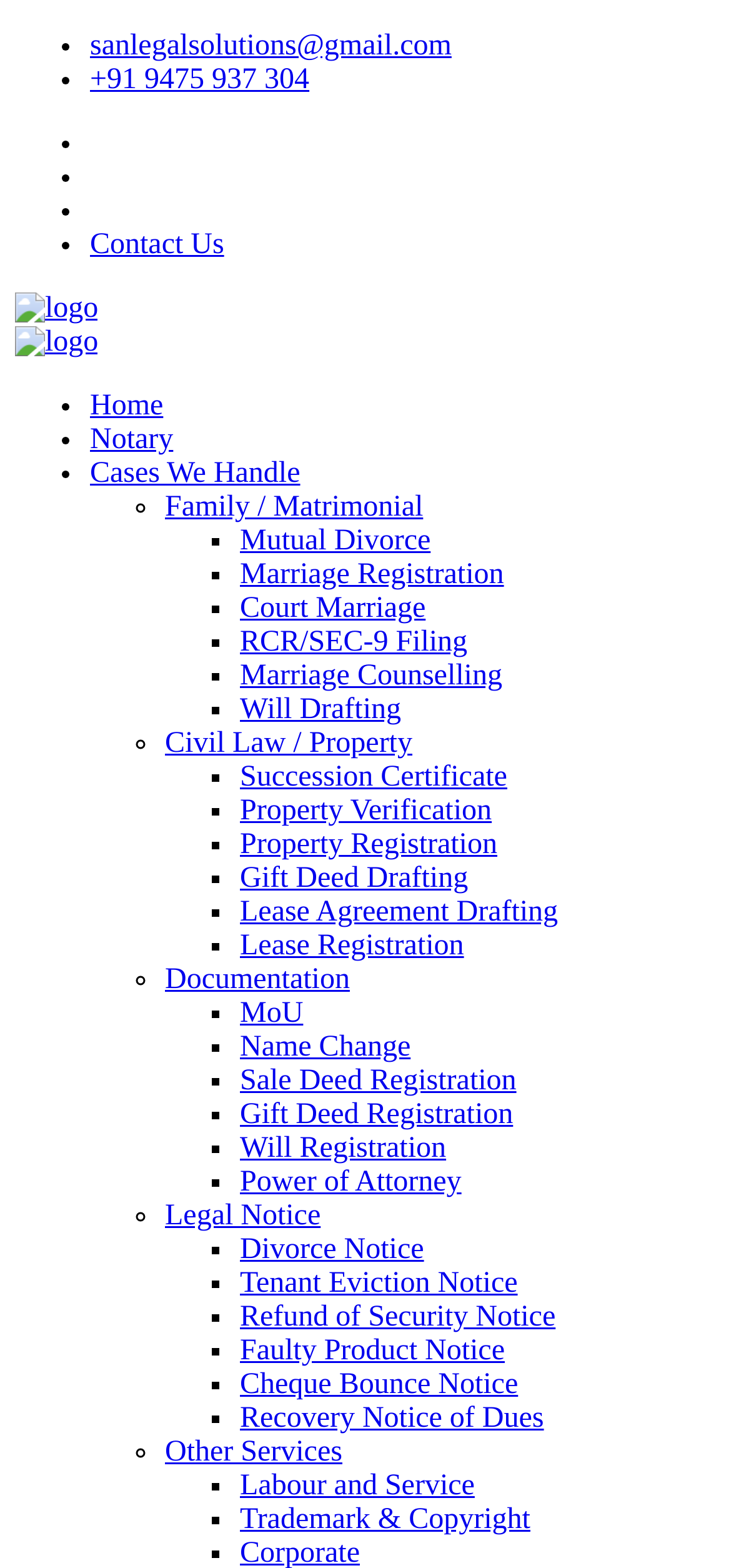Find the bounding box coordinates of the clickable region needed to perform the following instruction: "Click the 'Notary' link". The coordinates should be provided as four float numbers between 0 and 1, i.e., [left, top, right, bottom].

[0.123, 0.27, 0.237, 0.291]